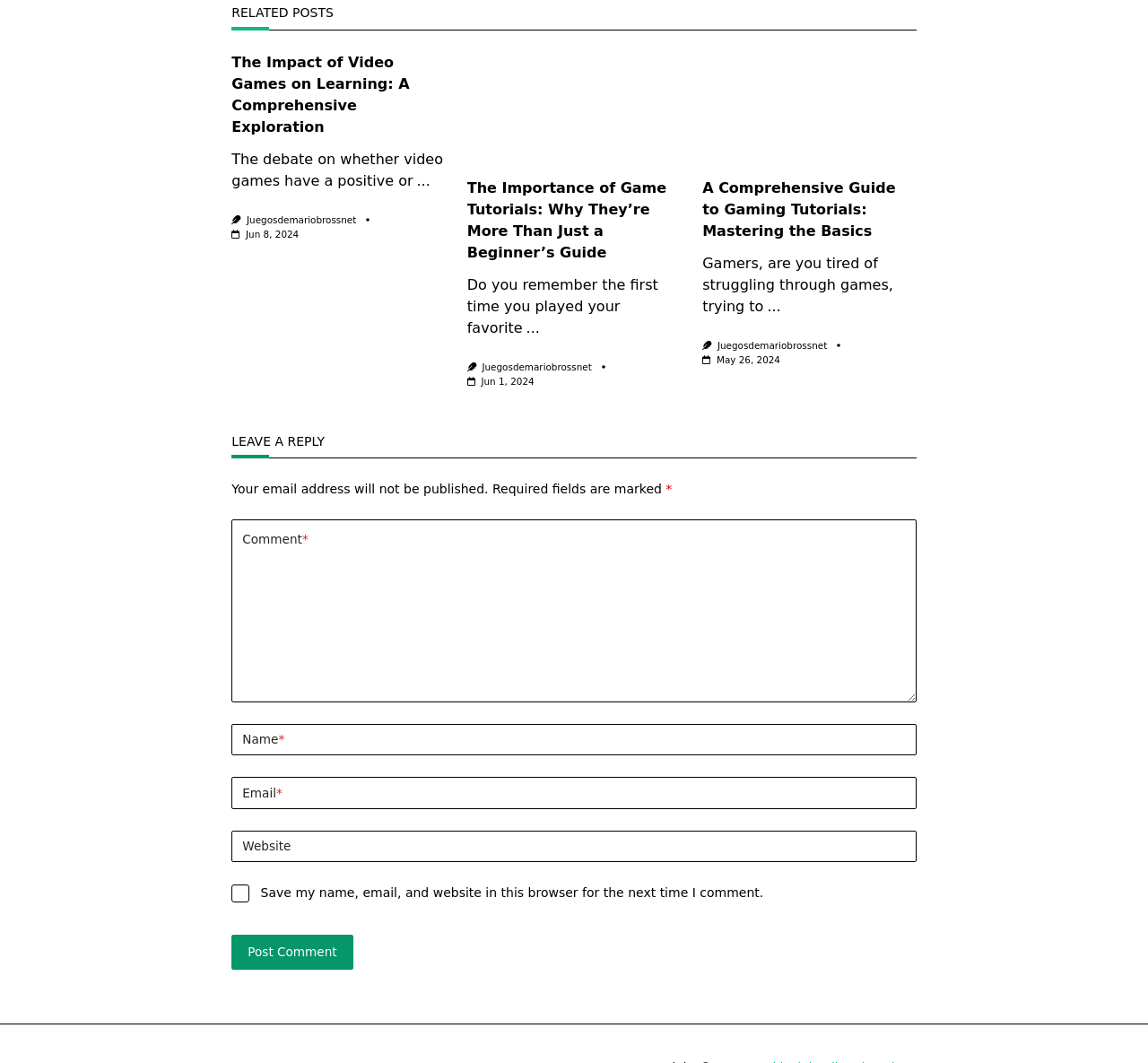Provide the bounding box coordinates for the UI element described in this sentence: "parent_node: Email aria-describedby="email-notes" name="email"". The coordinates should be four float values between 0 and 1, i.e., [left, top, right, bottom].

[0.202, 0.731, 0.798, 0.761]